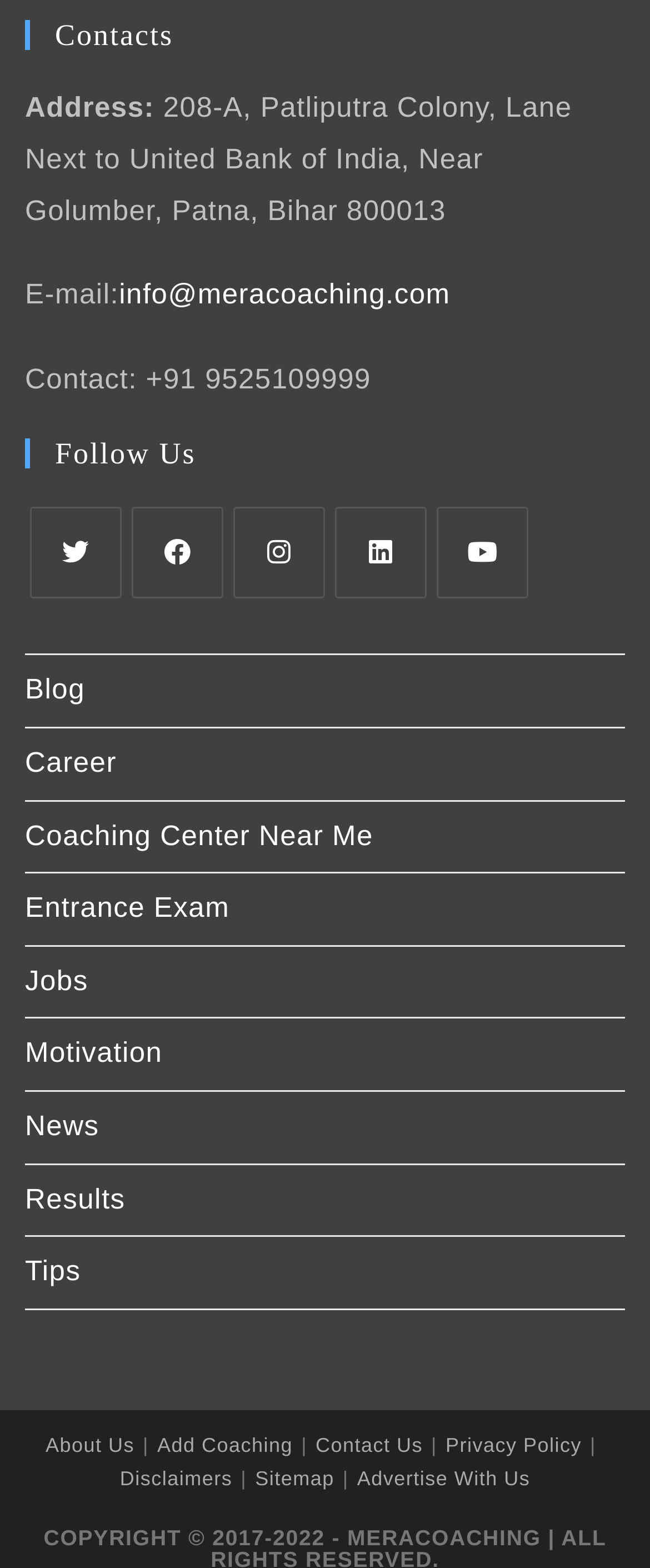Give a one-word or short phrase answer to the question: 
What is the email address of the coaching center?

info@meracoaching.com